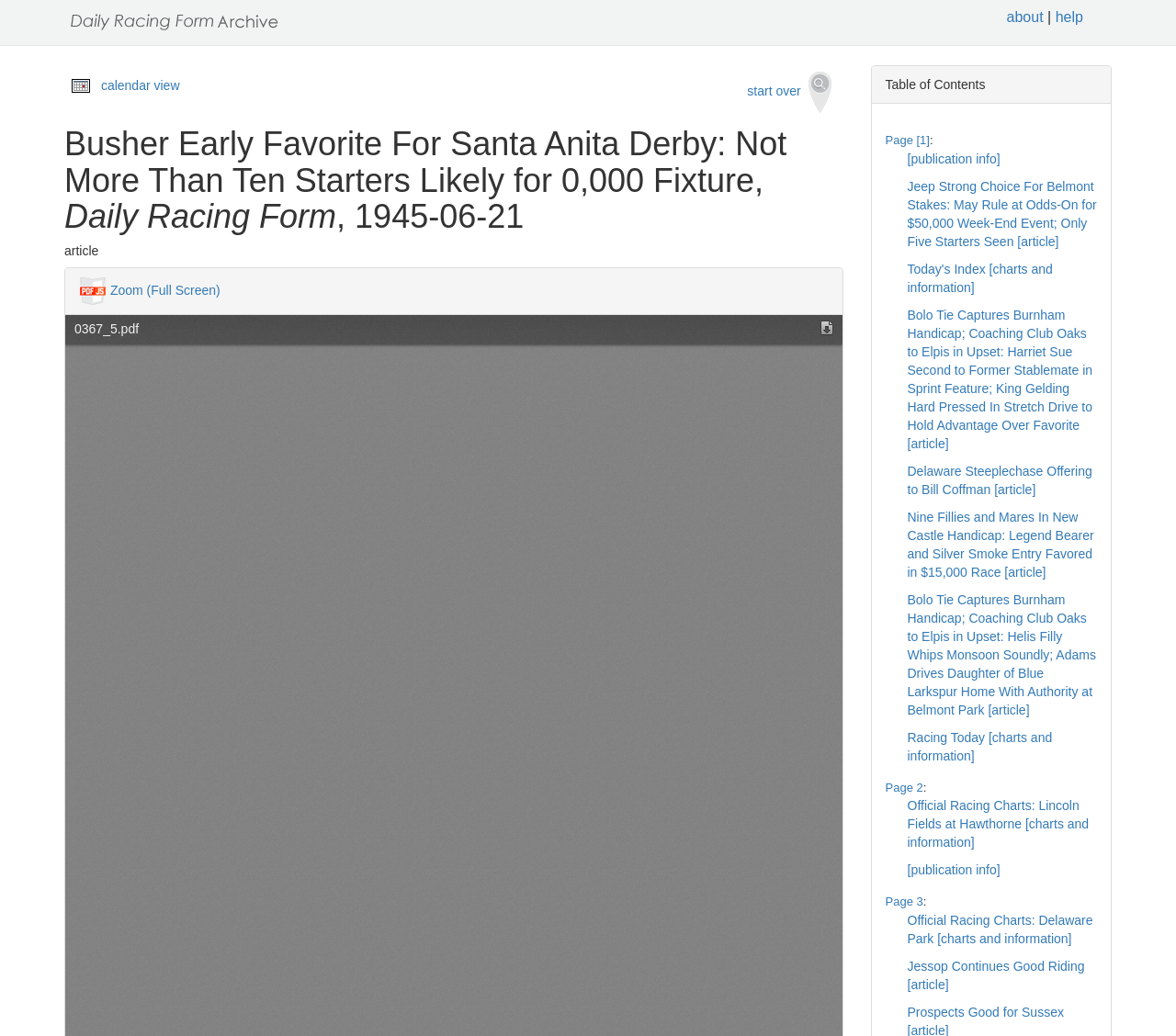Please provide a brief answer to the following inquiry using a single word or phrase:
What is the date of the Daily Racing Form?

1945-06-21